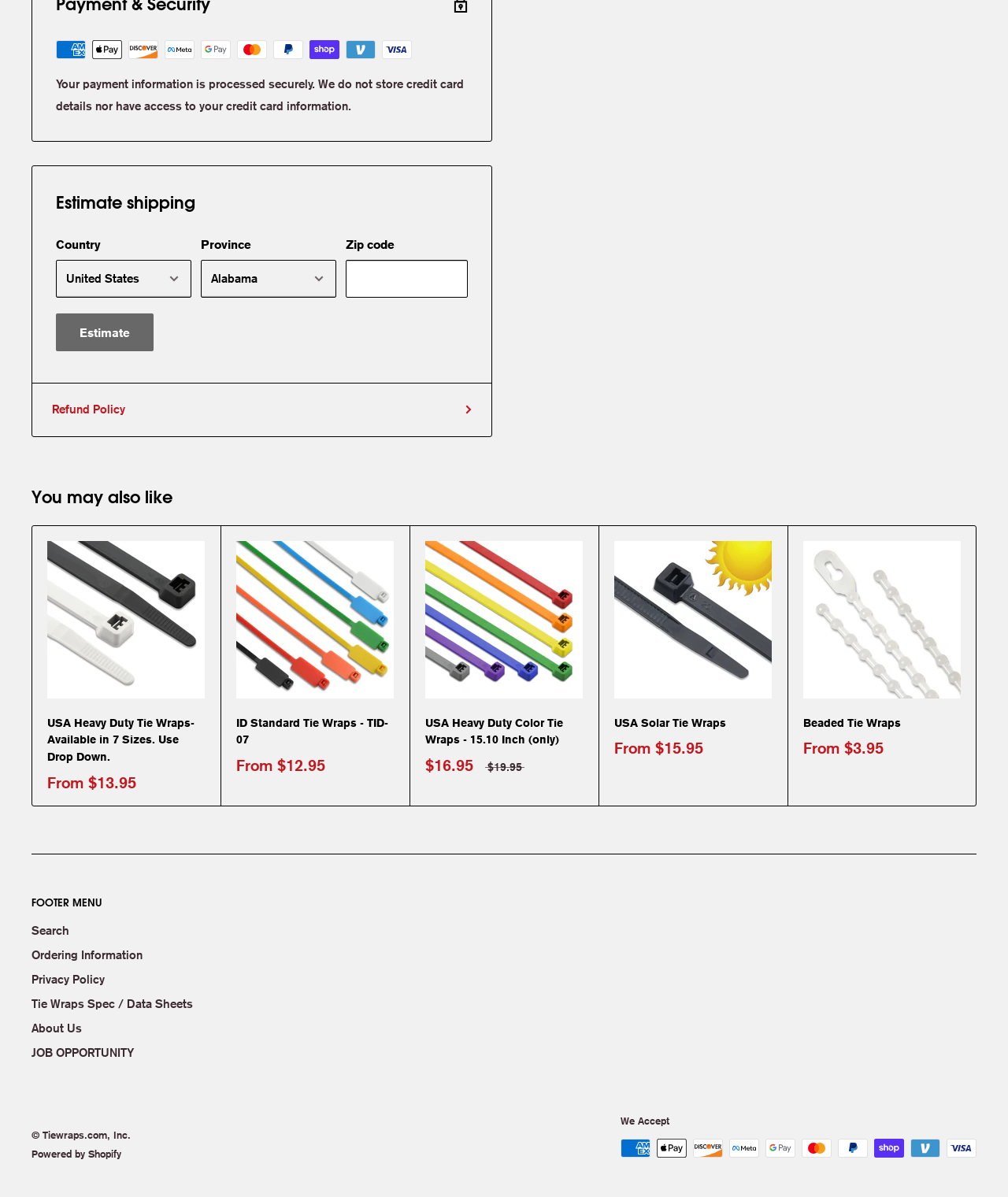Using the provided element description "parent_node: Beaded Tie Wraps", determine the bounding box coordinates of the UI element.

[0.797, 0.452, 0.953, 0.583]